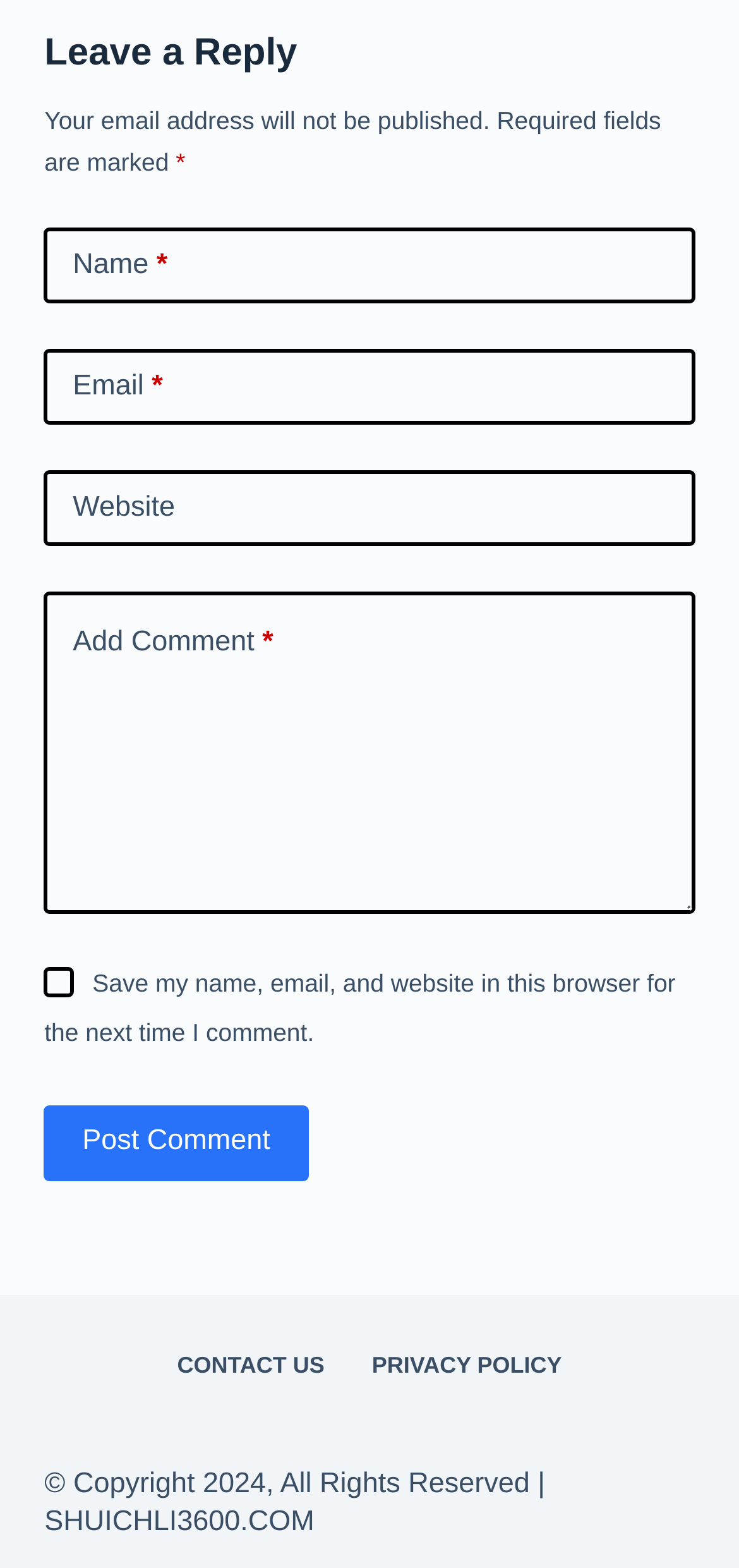Find the bounding box coordinates for the HTML element described in this sentence: "parent_node: Add Comment name="comment"". Provide the coordinates as four float numbers between 0 and 1, in the format [left, top, right, bottom].

[0.06, 0.377, 0.94, 0.583]